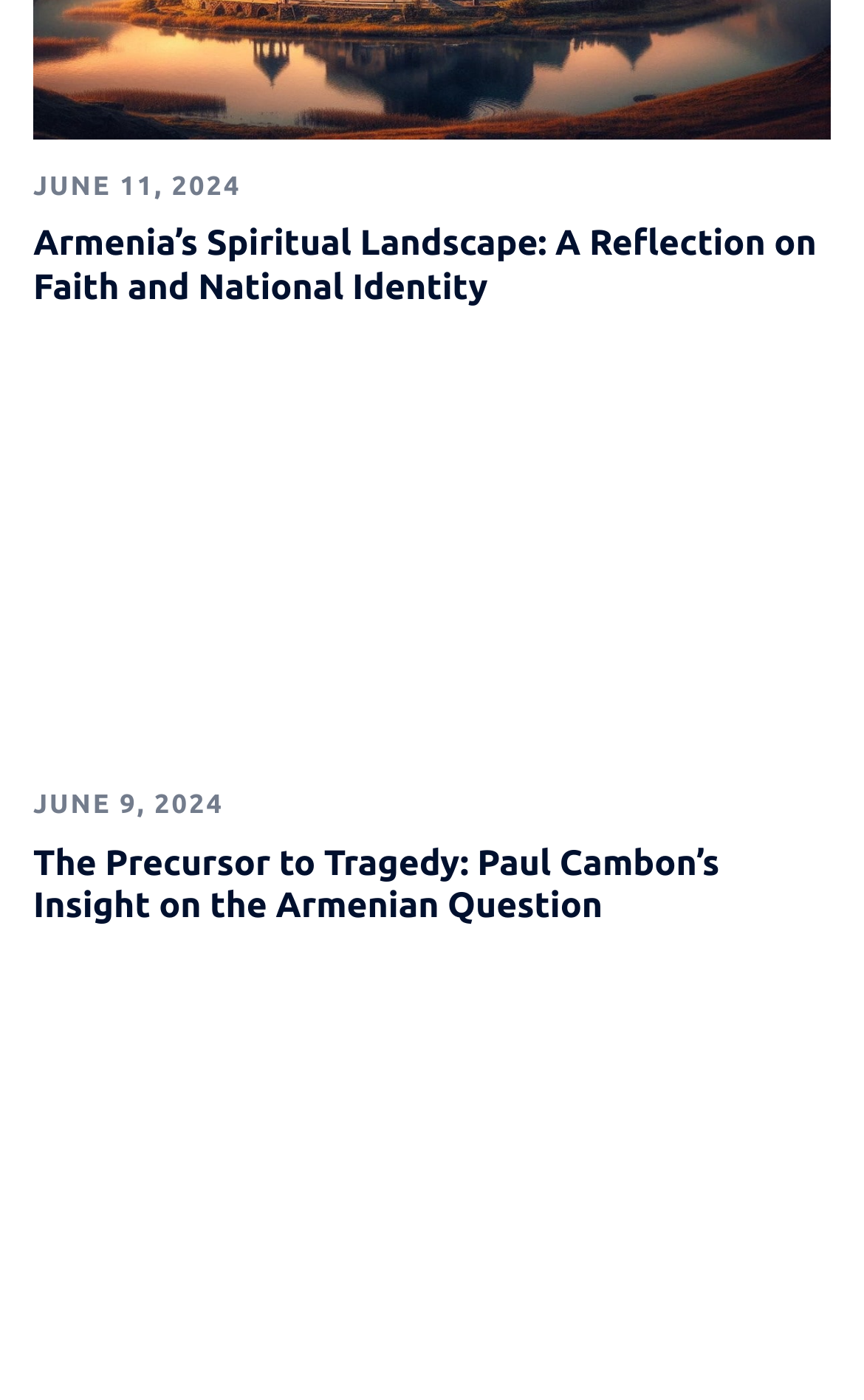What is the date of the second article?
Look at the image and respond with a one-word or short phrase answer.

JUNE 9, 2024